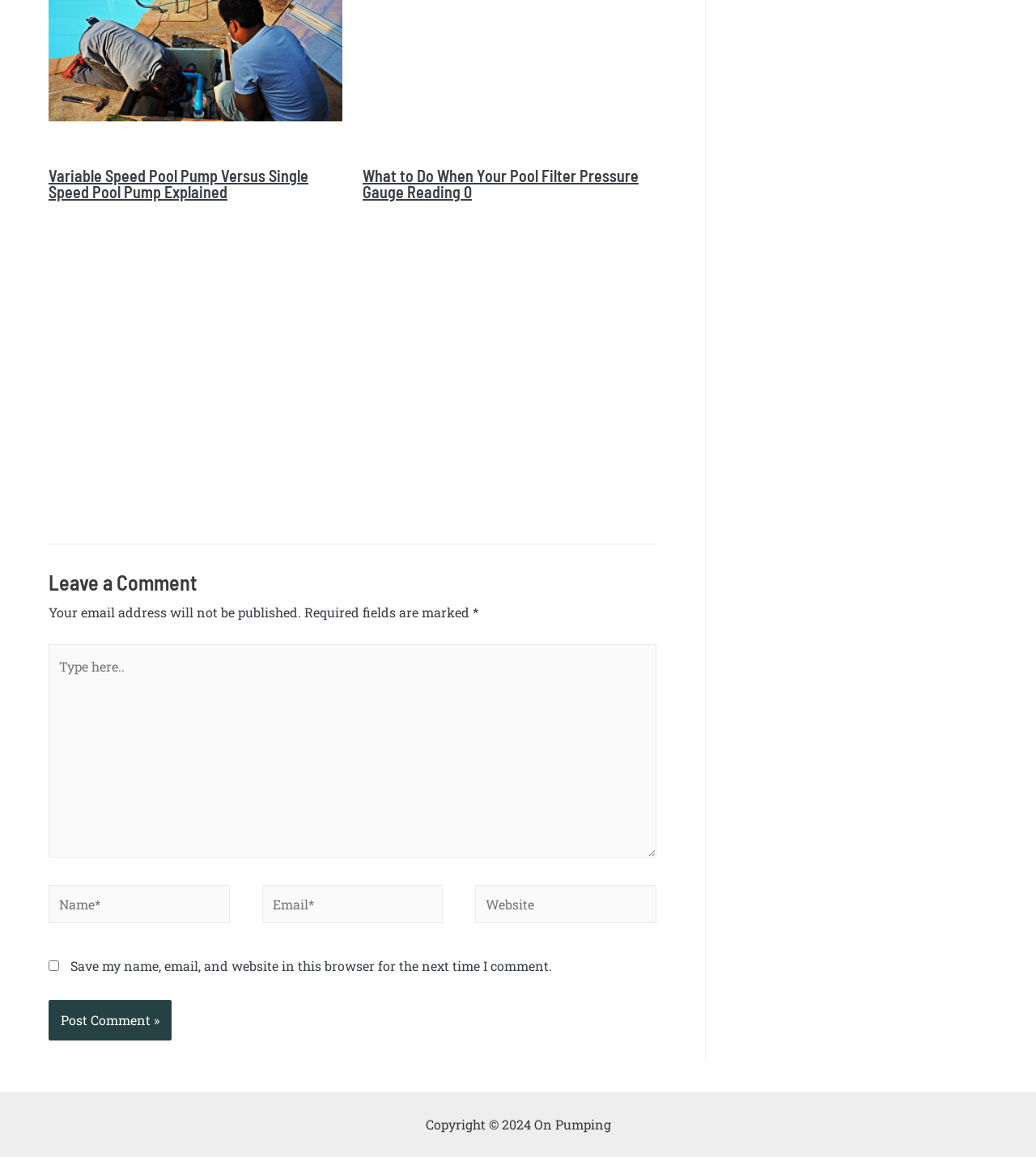Highlight the bounding box coordinates of the region I should click on to meet the following instruction: "Click the Post Comment button".

[0.047, 0.865, 0.166, 0.899]